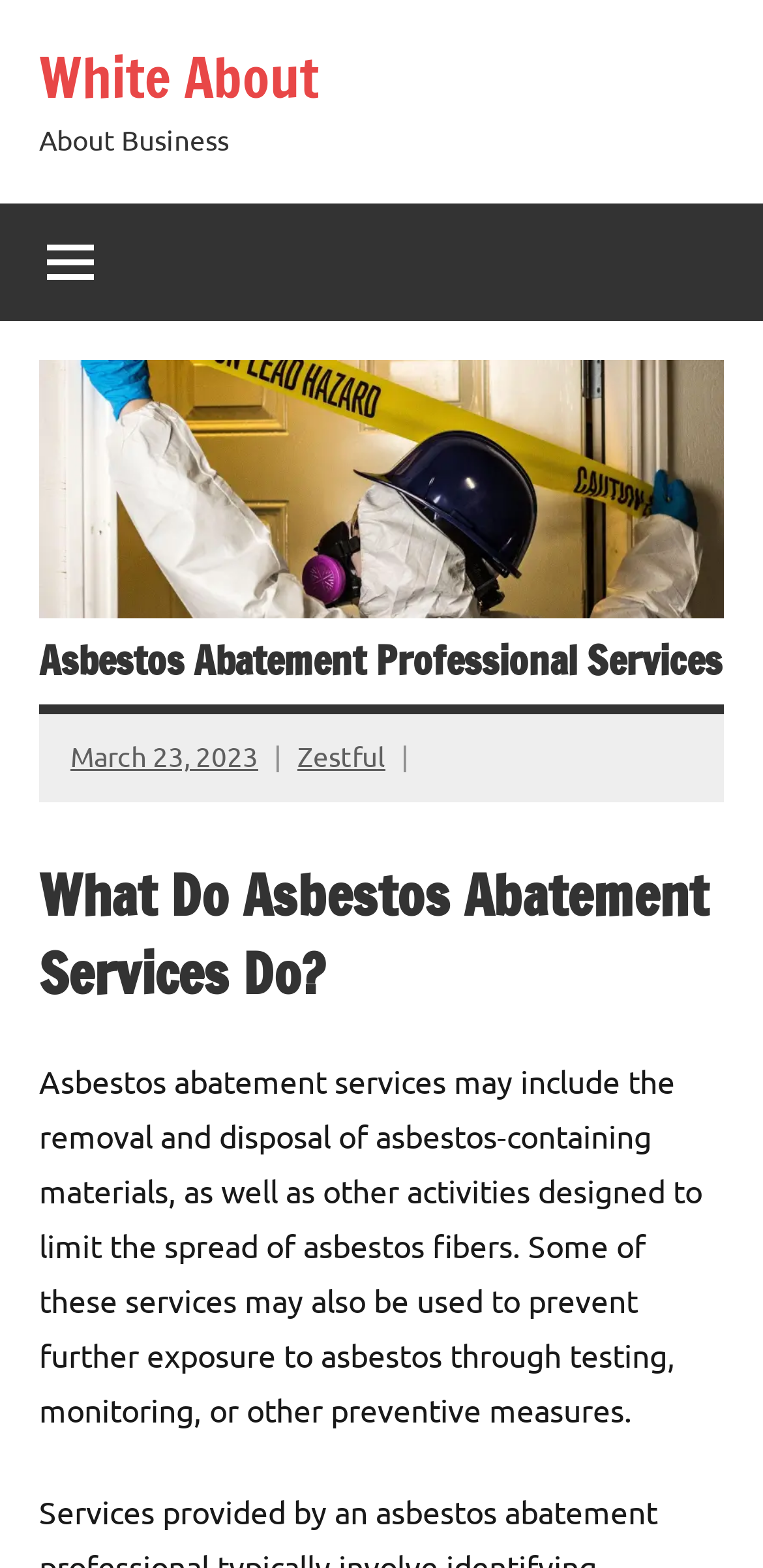Locate the UI element that matches the description White About in the webpage screenshot. Return the bounding box coordinates in the format (top-left x, top-left y, bottom-right x, bottom-right y), with values ranging from 0 to 1.

[0.051, 0.025, 0.418, 0.074]